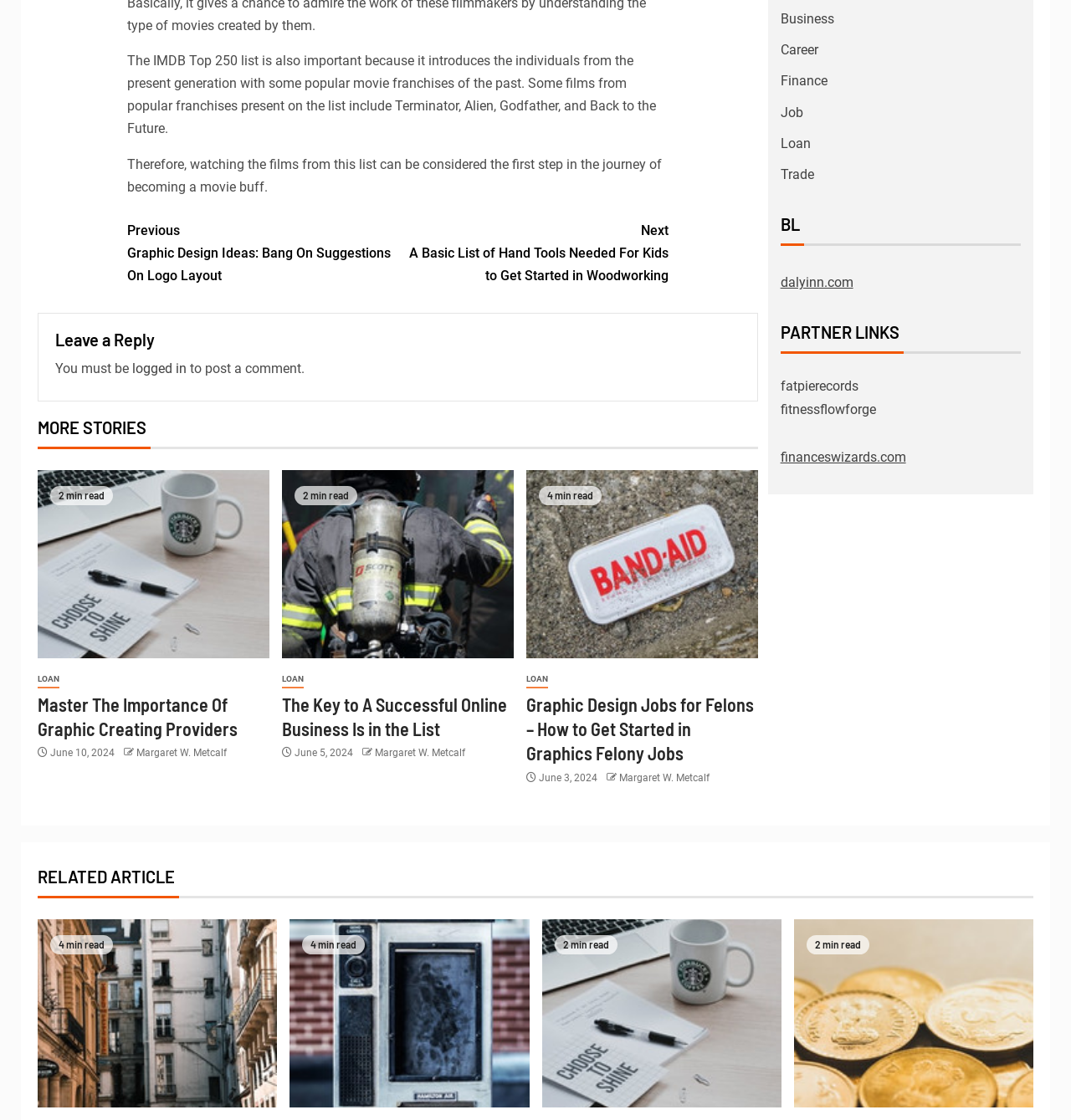What is the title of the section below the navigation menu?
Please provide a comprehensive answer based on the details in the screenshot.

The section below the navigation menu is titled 'MORE STORIES', which contains links to additional articles on the webpage.